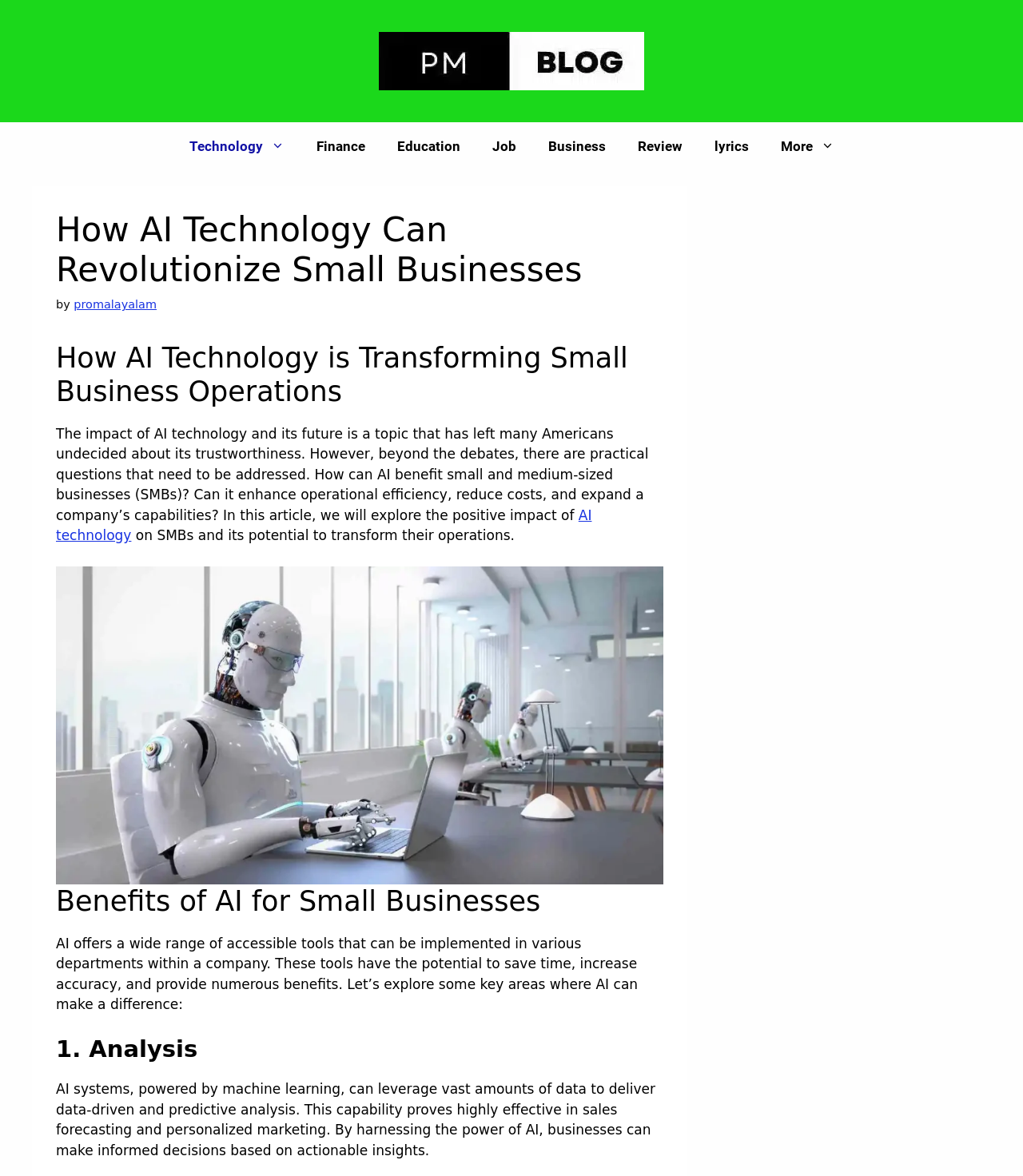Bounding box coordinates are specified in the format (top-left x, top-left y, bottom-right x, bottom-right y). All values are floating point numbers bounded between 0 and 1. Please provide the bounding box coordinate of the region this sentence describes: AI technology

[0.055, 0.431, 0.578, 0.462]